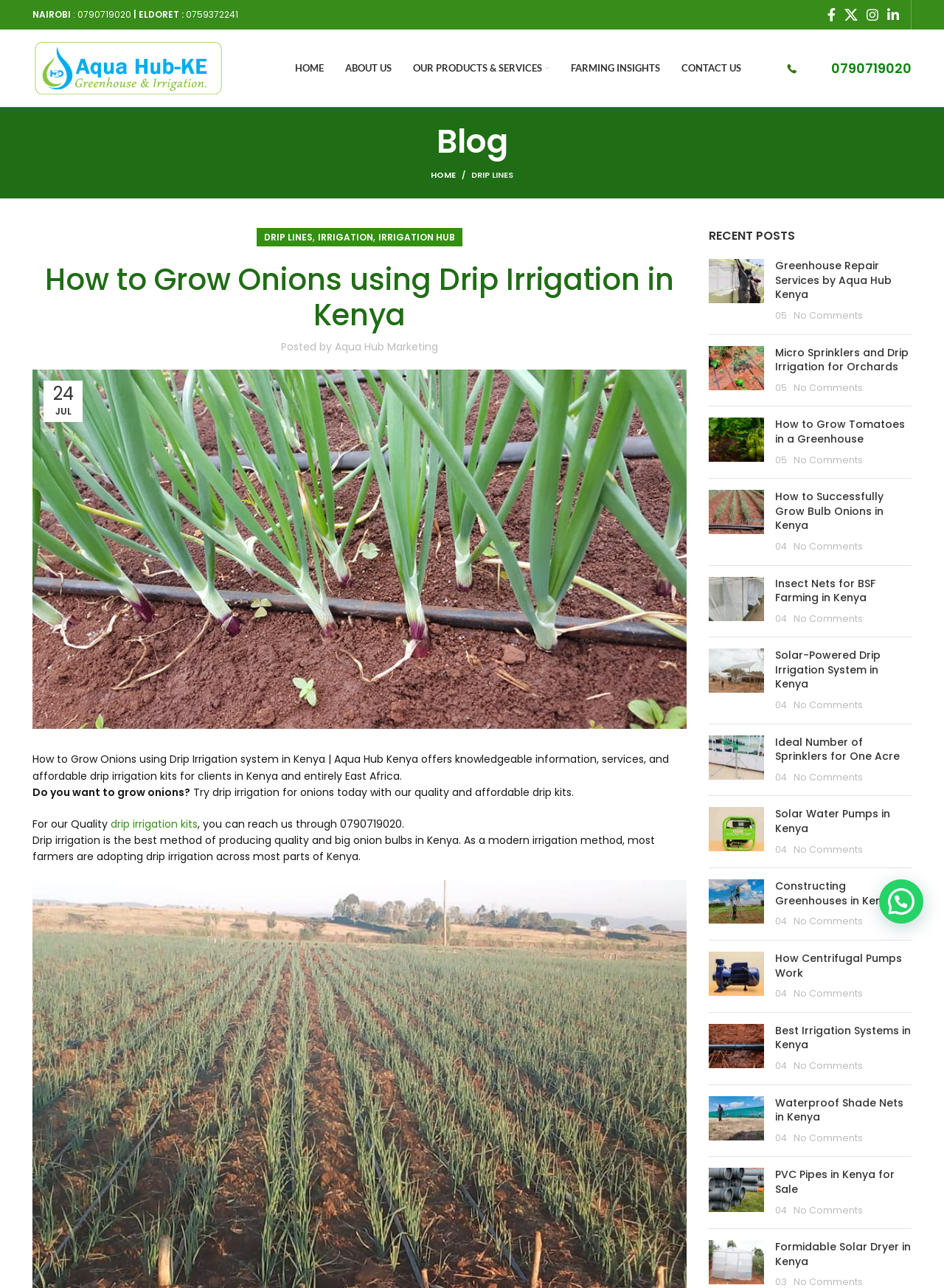Find and indicate the bounding box coordinates of the region you should select to follow the given instruction: "Visit the contact page".

None